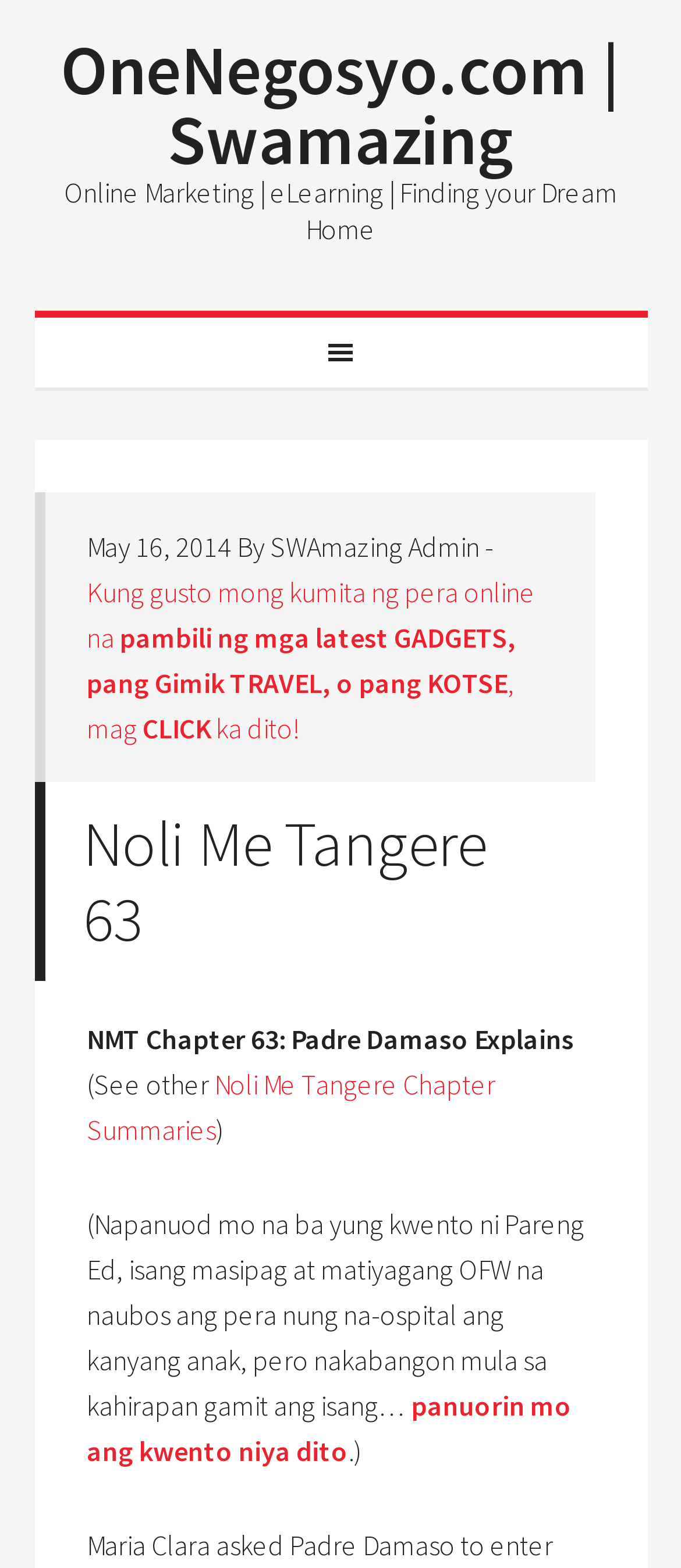Using the format (top-left x, top-left y, bottom-right x, bottom-right y), provide the bounding box coordinates for the described UI element. All values should be floating point numbers between 0 and 1: OneNegosyo.com | Swamazing

[0.088, 0.017, 0.912, 0.117]